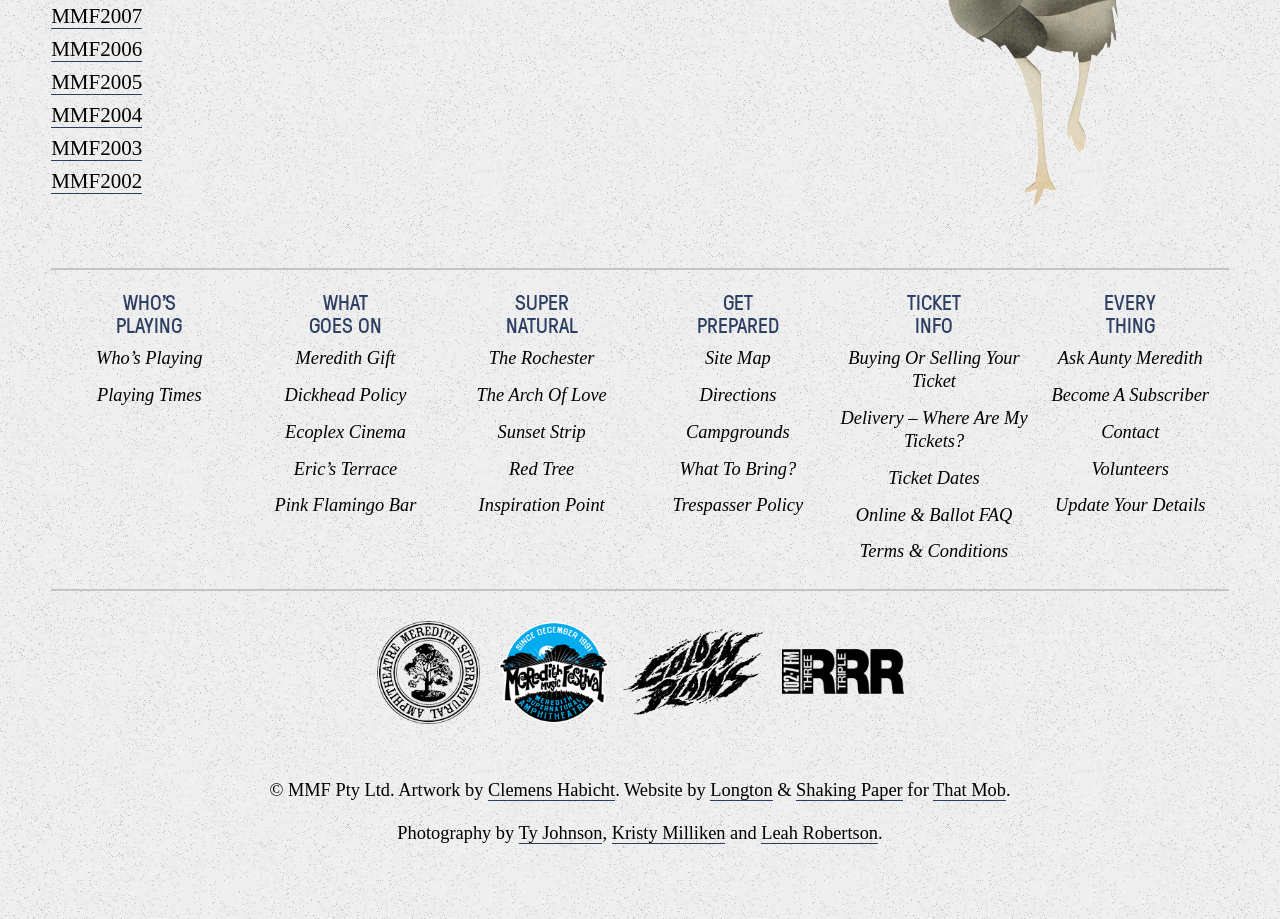Identify the bounding box coordinates of the region that needs to be clicked to carry out this instruction: "Learn about Meredith Gift". Provide these coordinates as four float numbers ranging from 0 to 1, i.e., [left, top, right, bottom].

[0.231, 0.379, 0.309, 0.401]